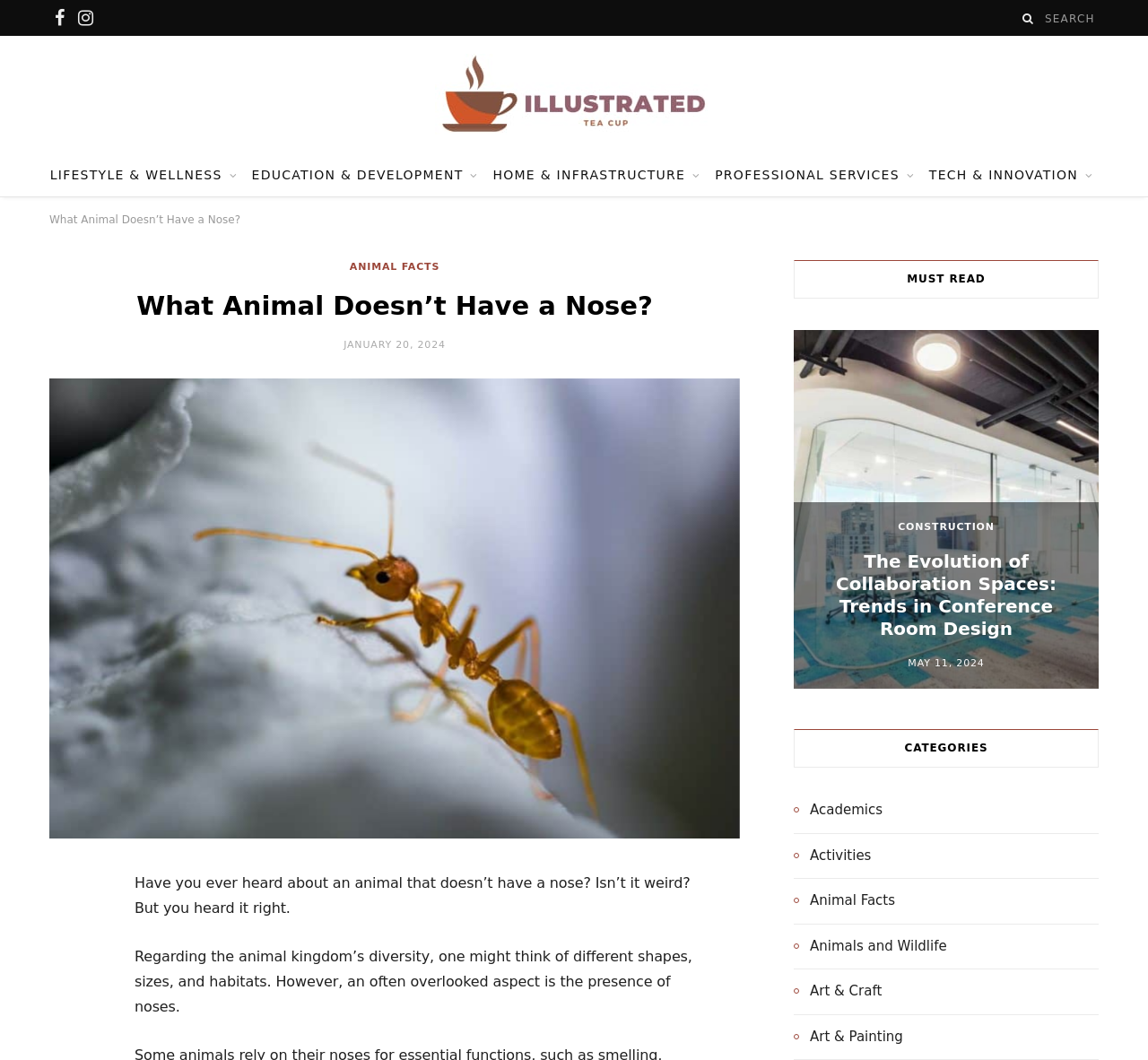What are the categories listed on the webpage?
Make sure to answer the question with a detailed and comprehensive explanation.

I found the categories listed on the webpage by examining the link elements with texts such as 'Academics', 'Activities', 'Animal Facts', etc. which are located at the bottom of the webpage, suggesting they are categories for organizing the website's content.